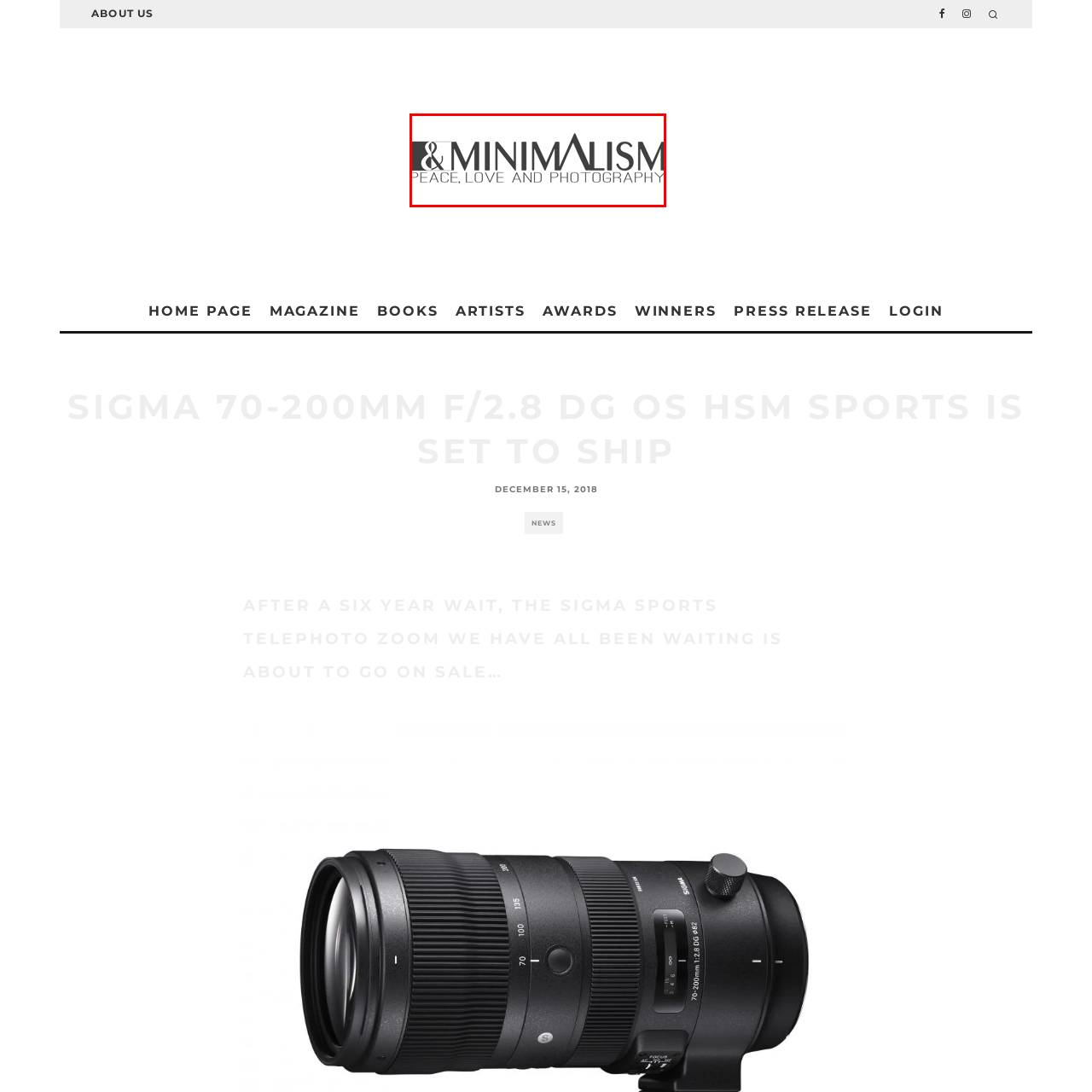What is the focus of the magazine?
Direct your attention to the area of the image outlined in red and provide a detailed response based on the visual information available.

The focus of the magazine is on minimalist aesthetics and the art of photography, as indicated by the tagline 'PEACE, LOVE AND PHOTOGRAPHY' and the overall design reflecting a clean and contemporary style.